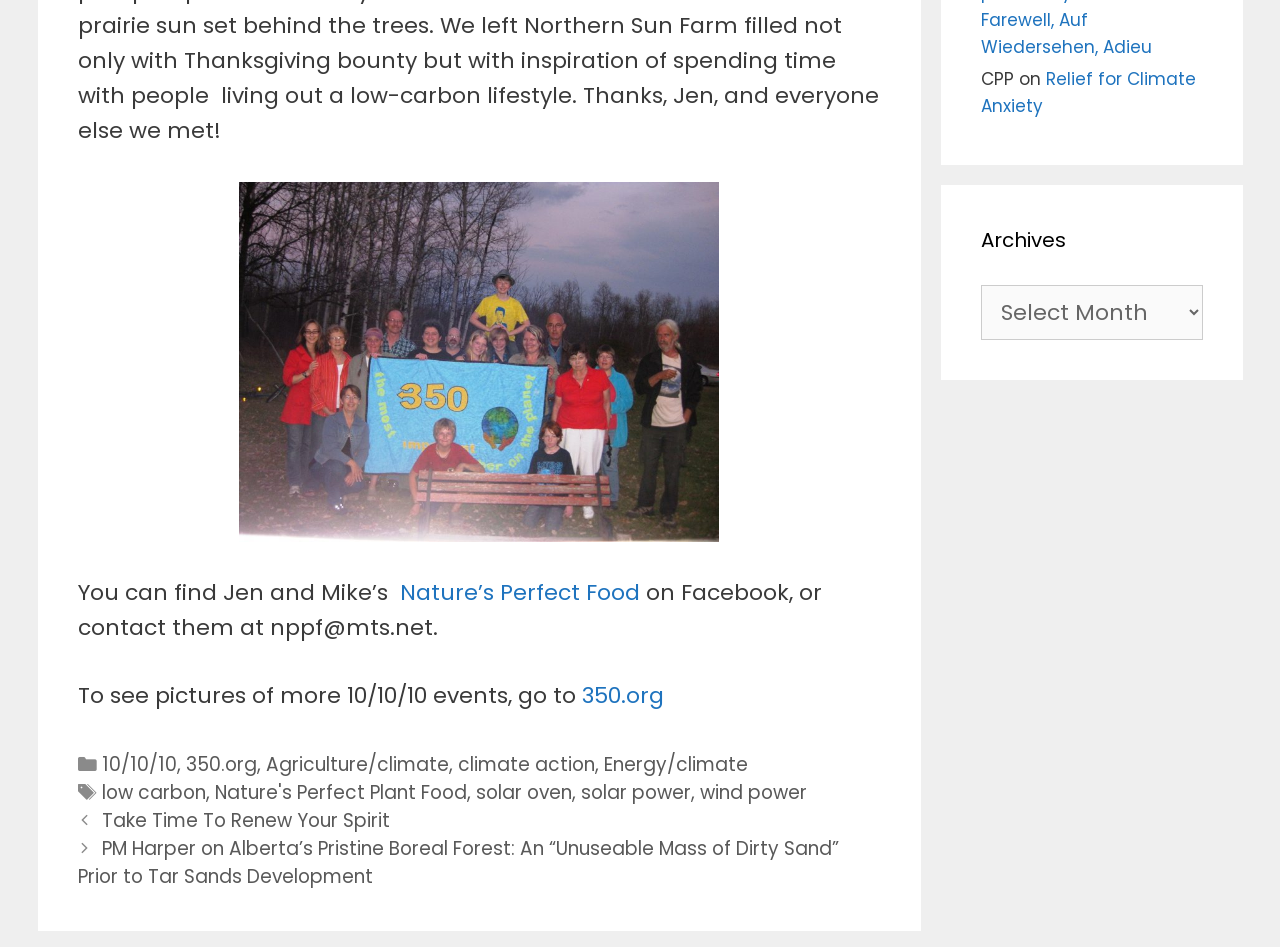Identify the bounding box coordinates of the specific part of the webpage to click to complete this instruction: "Write a topic about period pieces".

None